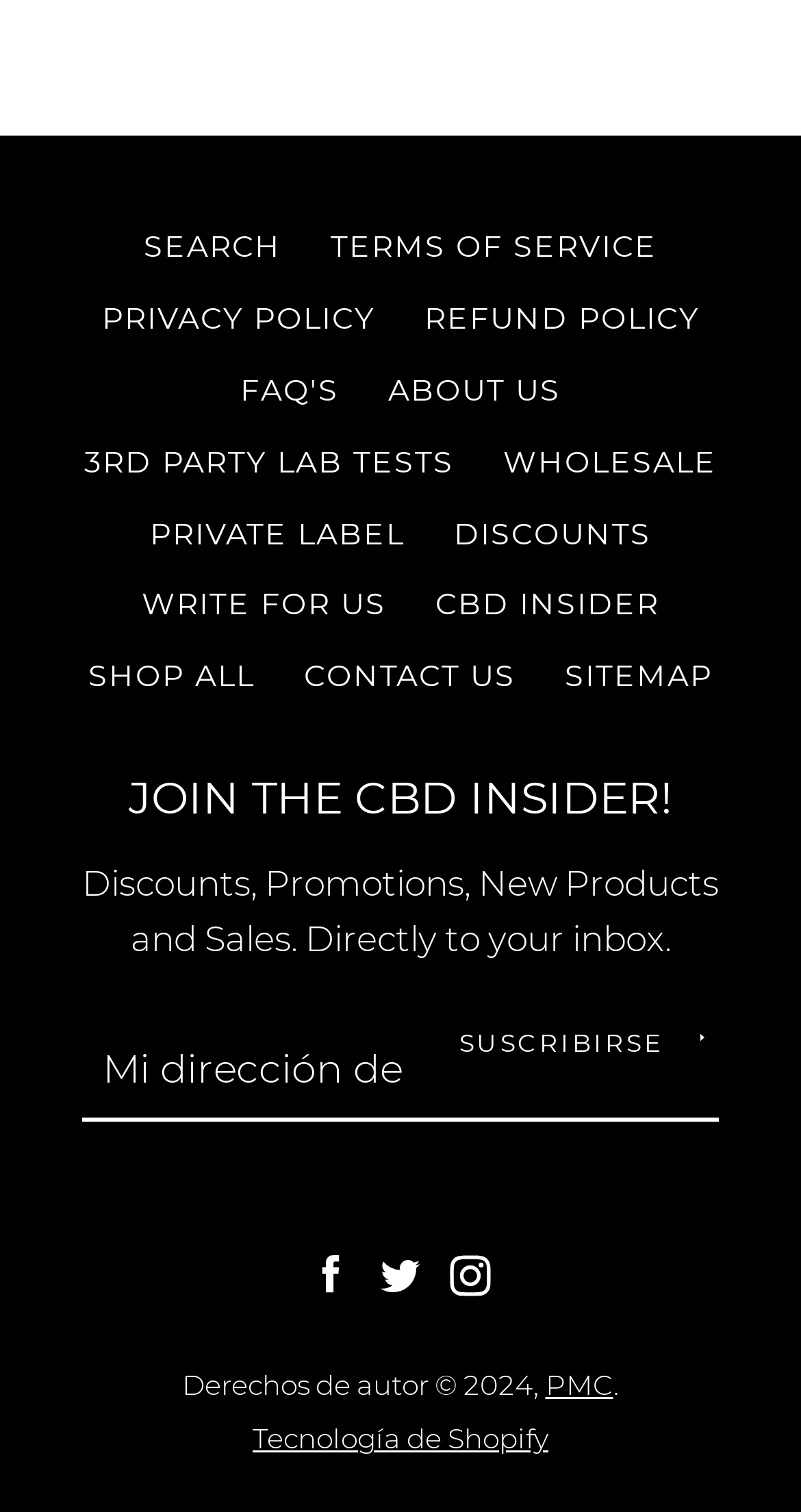What type of products are sold on this website?
Provide a comprehensive and detailed answer to the question.

The website has links to 'SHOP ALL', 'CBD INSIDER', and '3RD PARTY LAB TESTS', which suggests that the website sells CBD products. Additionally, the presence of a link to 'WHOLESALE' and 'PRIVATE LABEL' further supports this conclusion.